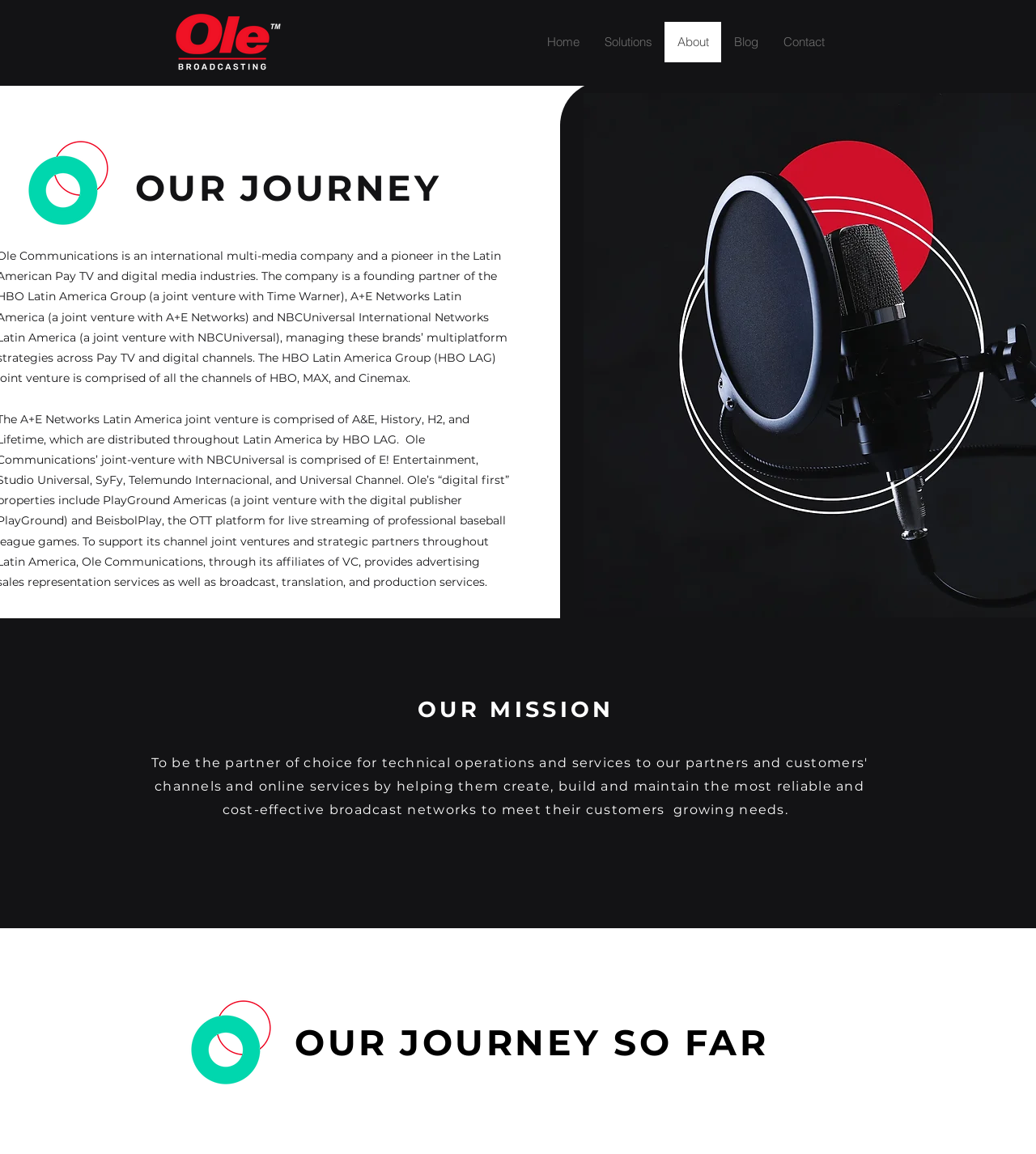Provide a brief response to the question using a single word or phrase: 
What is the name of the current page?

About